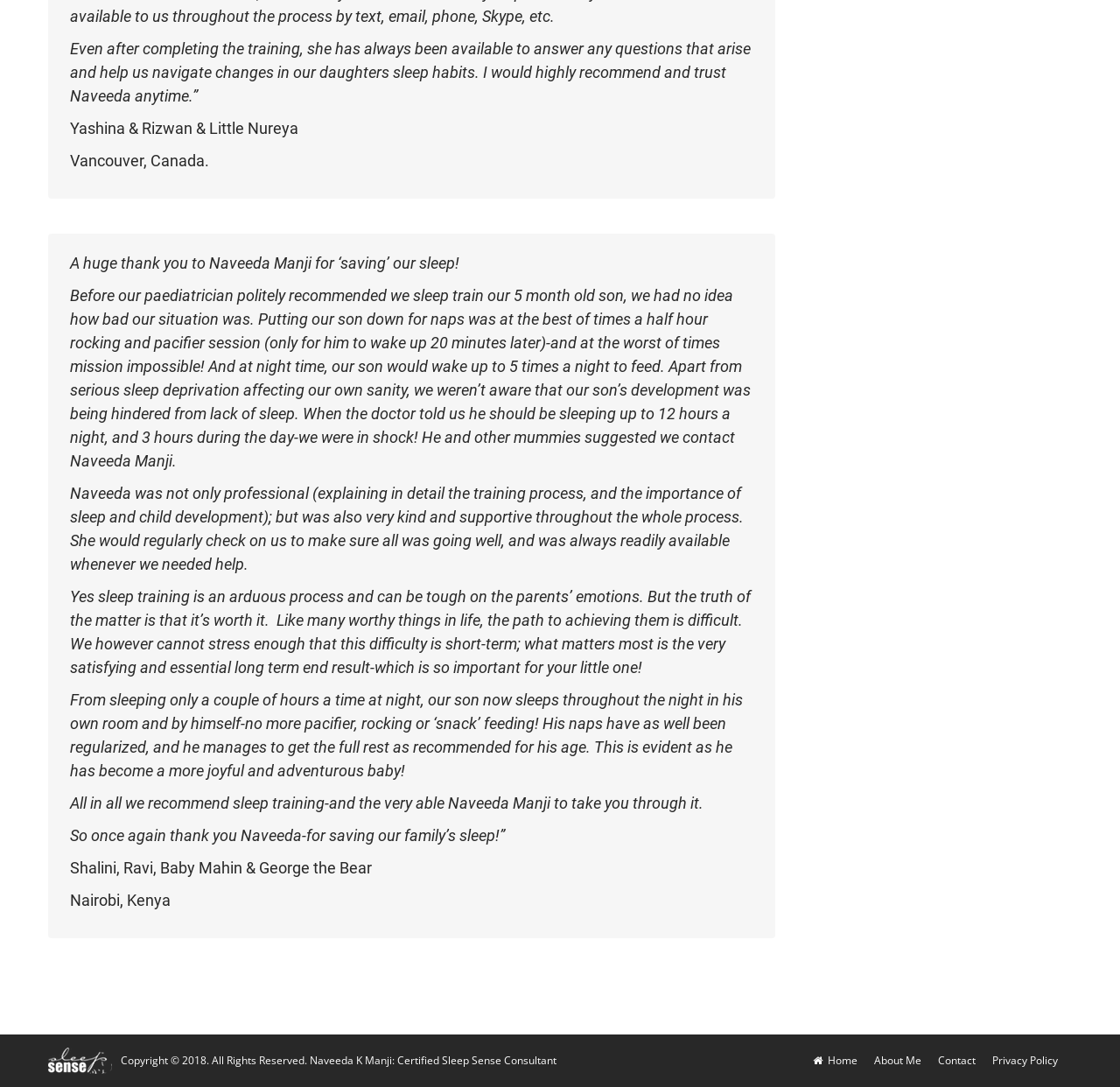Could you please study the image and provide a detailed answer to the question:
What is the purpose of the blockquote section?

The blockquote section contains several testimonials from parents who have used the services of Naveeda Manji, a sleep consultant, to help their children sleep better. The section is formatted to stand out from the rest of the content, indicating its importance.